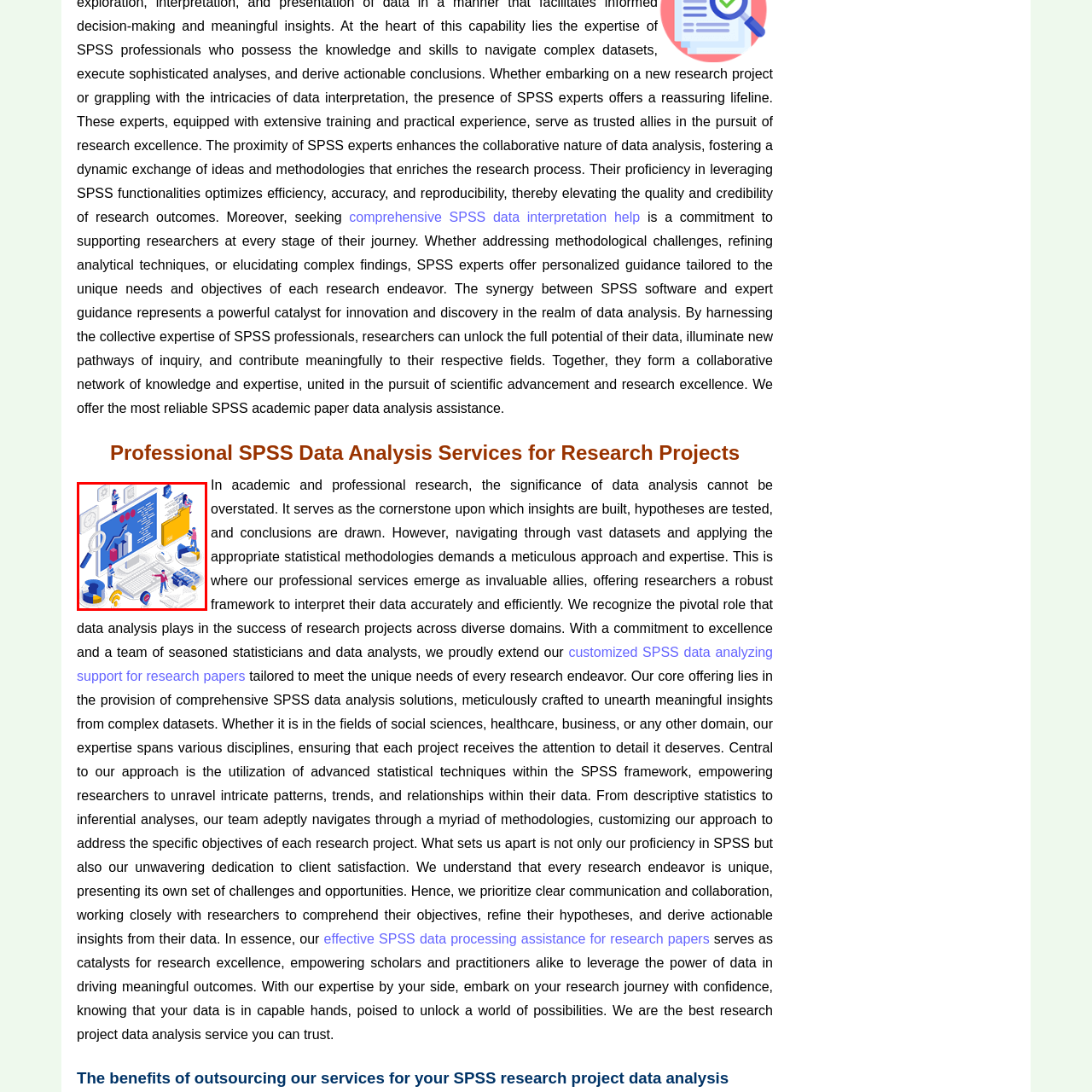What do the icons surrounding the monitor represent?
Examine the image outlined by the red bounding box and answer the question with as much detail as possible.

The image depicts various elements surrounding the computer monitor, including folders and icons representing different tools, which are likely used for data analysis and interpretation.